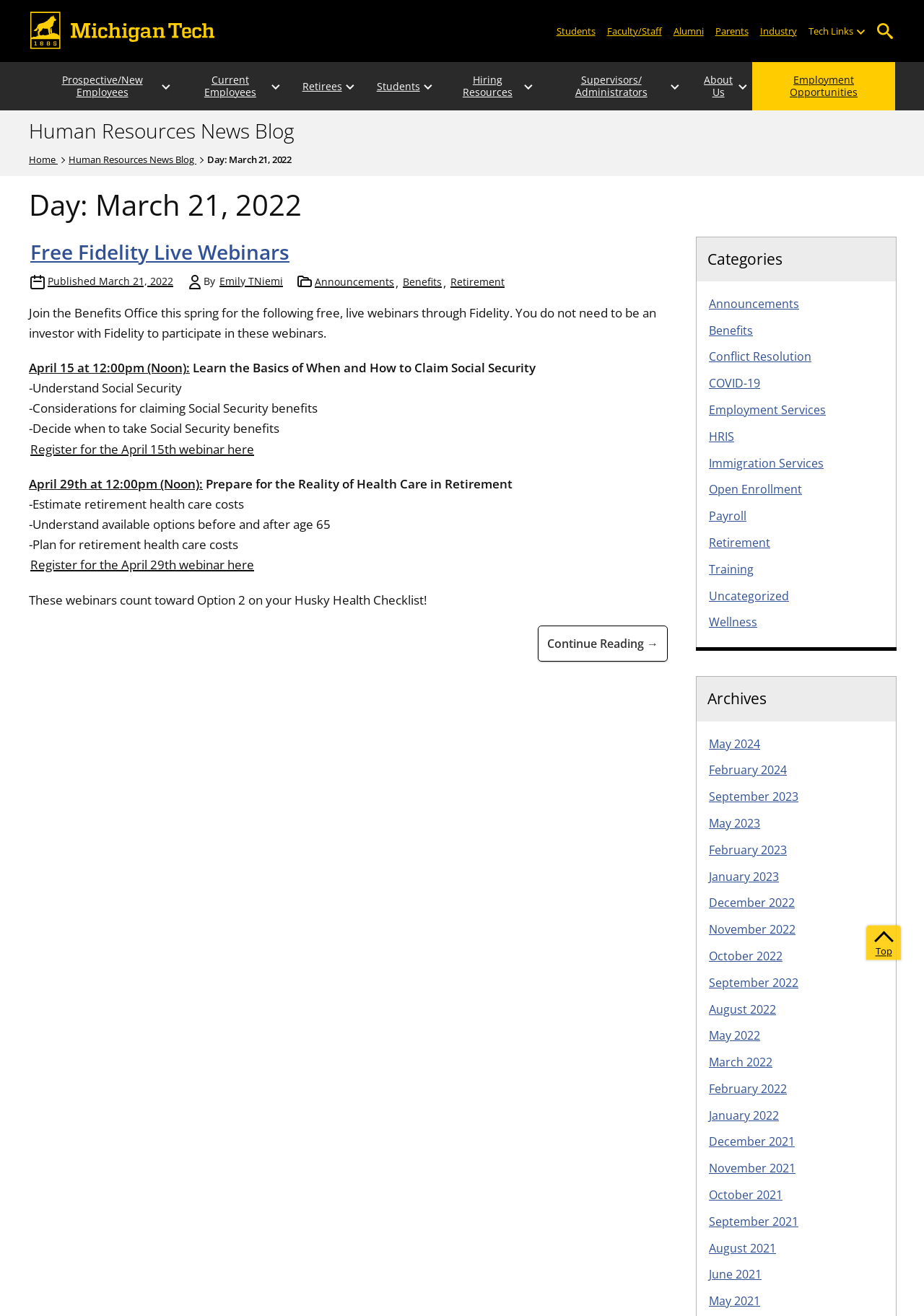Use the details in the image to answer the question thoroughly: 
How many archives are listed?

I counted the number of links under the 'Archives' heading and found 3 archives listed, including May 2024, February 2024, and September 2023.